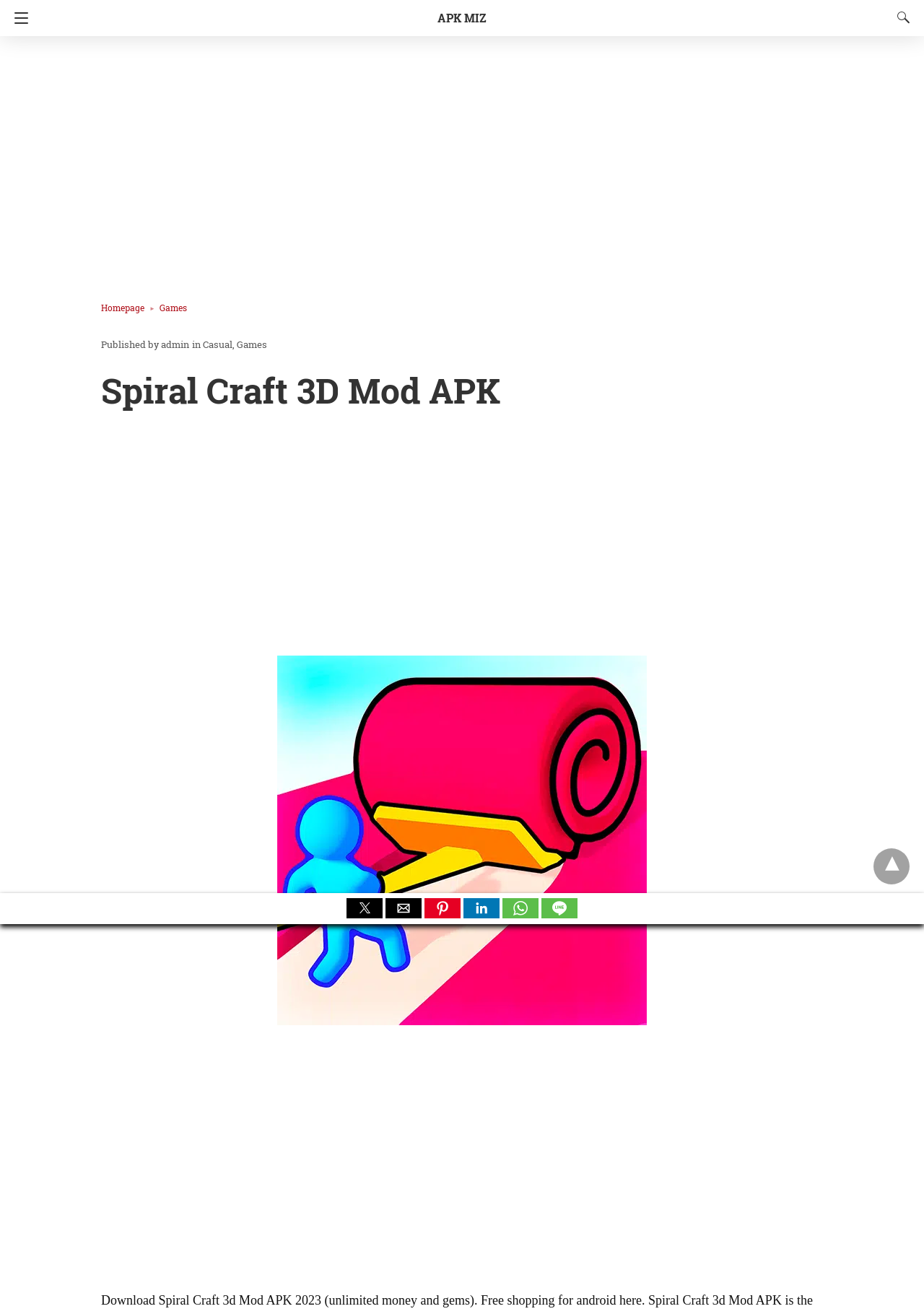Identify the bounding box coordinates necessary to click and complete the given instruction: "Click the navigation button".

[0.0, 0.0, 0.038, 0.027]